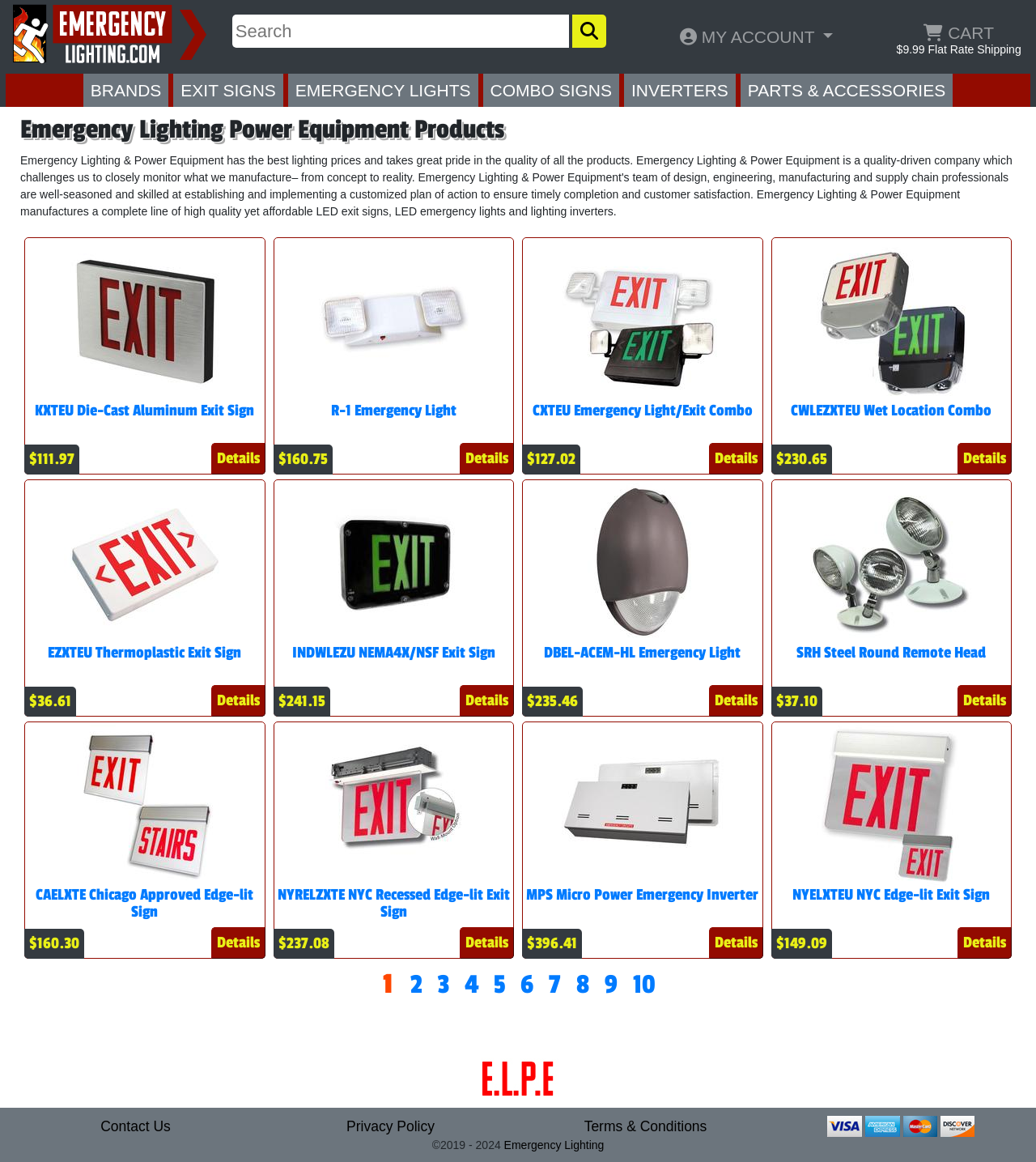Please provide the bounding box coordinates for the element that needs to be clicked to perform the instruction: "Search for something". The coordinates must consist of four float numbers between 0 and 1, formatted as [left, top, right, bottom].

None